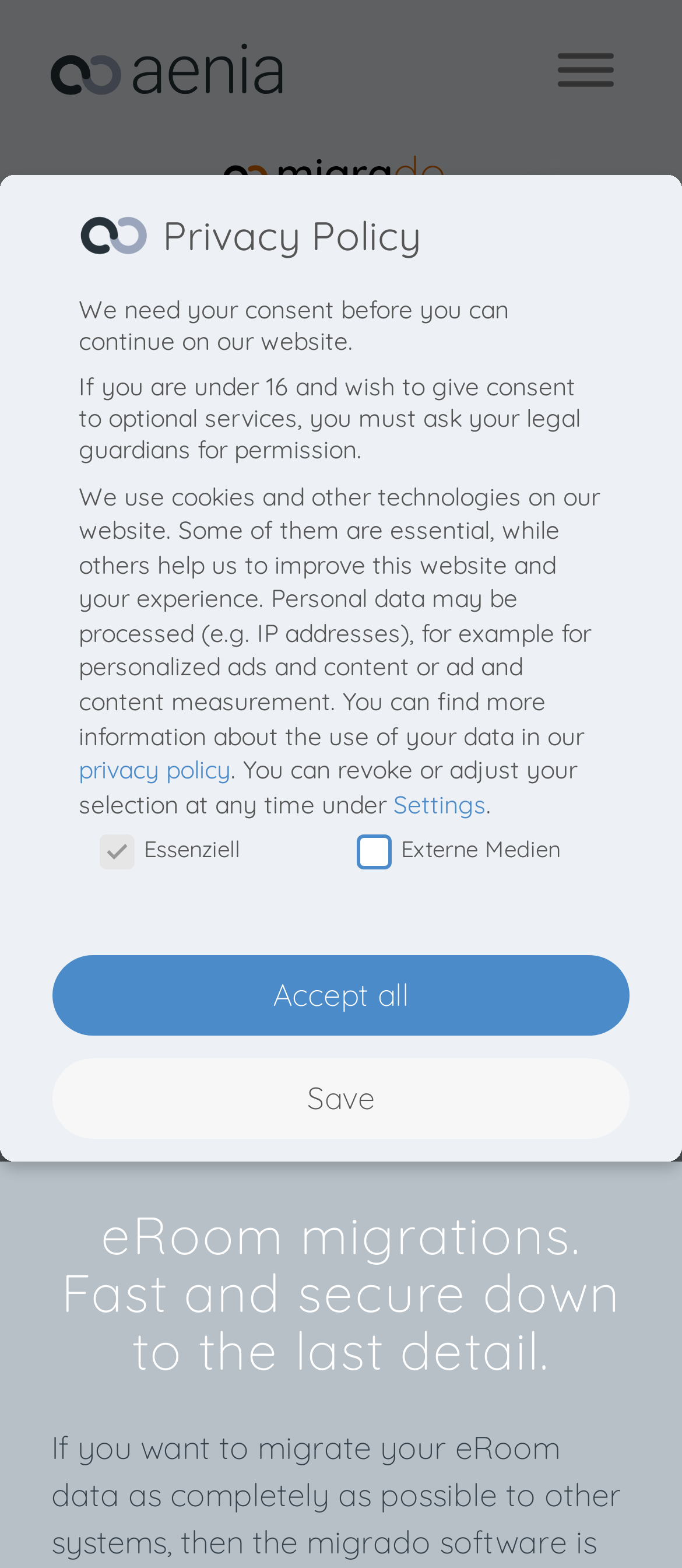Extract the heading text from the webpage.

Switch seamlessly from eRoom to other systems